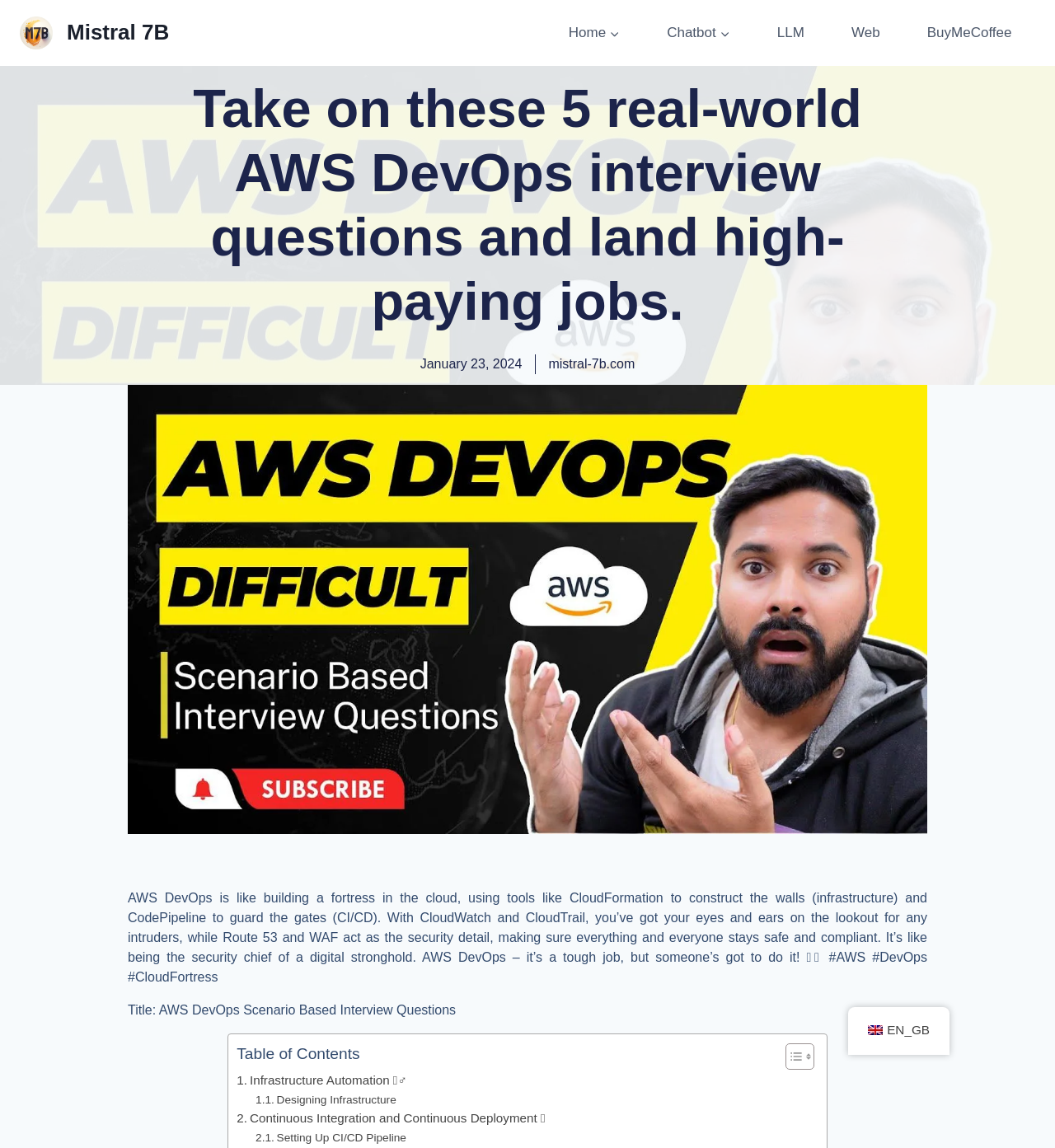Bounding box coordinates are specified in the format (top-left x, top-left y, bottom-right x, bottom-right y). All values are floating point numbers bounded between 0 and 1. Please provide the bounding box coordinate of the region this sentence describes: Setting Up CI/CD Pipeline

[0.242, 0.983, 0.385, 0.999]